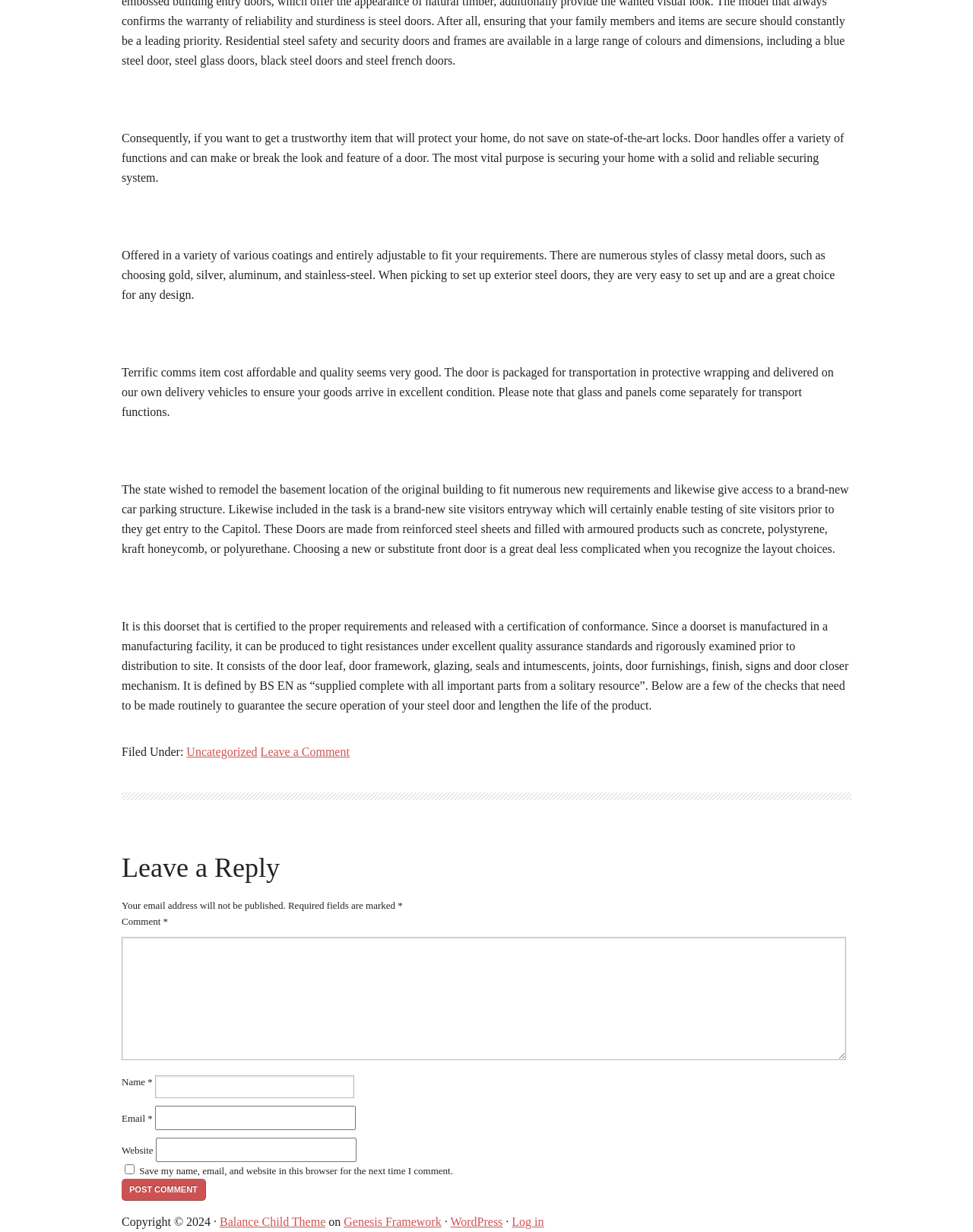Reply to the question below using a single word or brief phrase:
What is the main topic of this webpage?

Door security